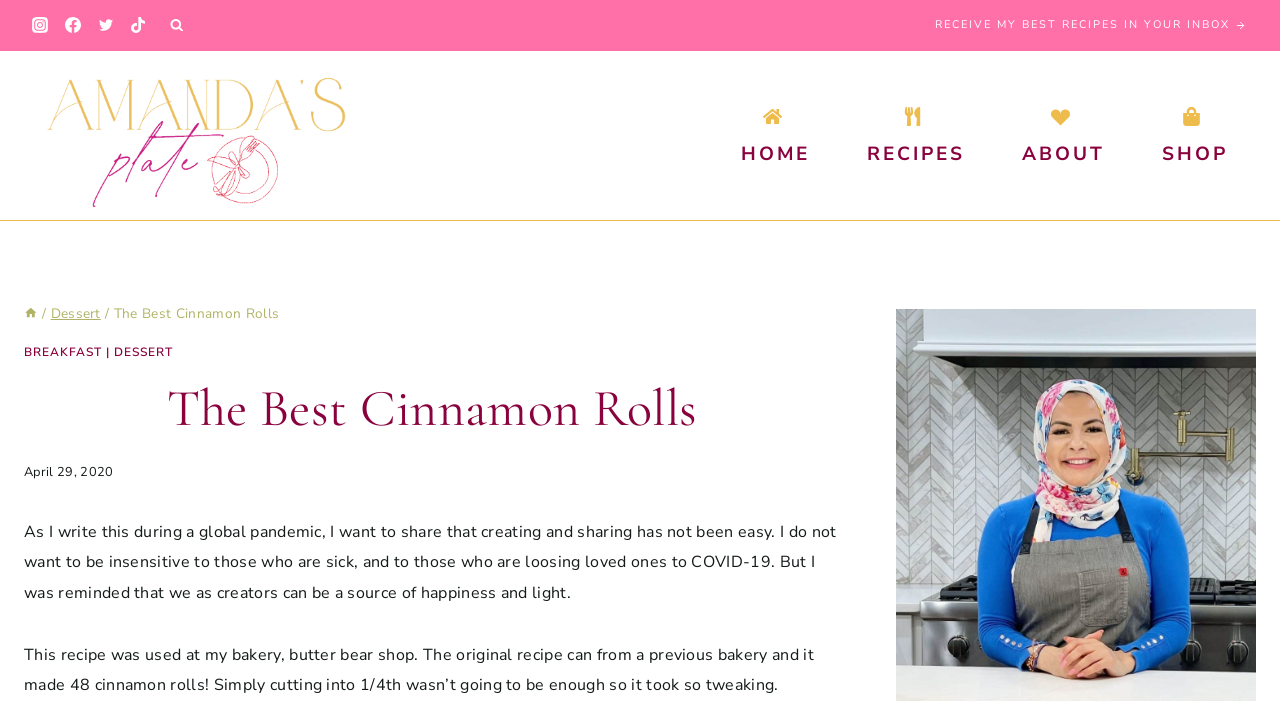Given the element description TikTok, specify the bounding box coordinates of the corresponding UI element in the format (top-left x, top-left y, bottom-right x, bottom-right y). All values must be between 0 and 1.

[0.096, 0.013, 0.121, 0.058]